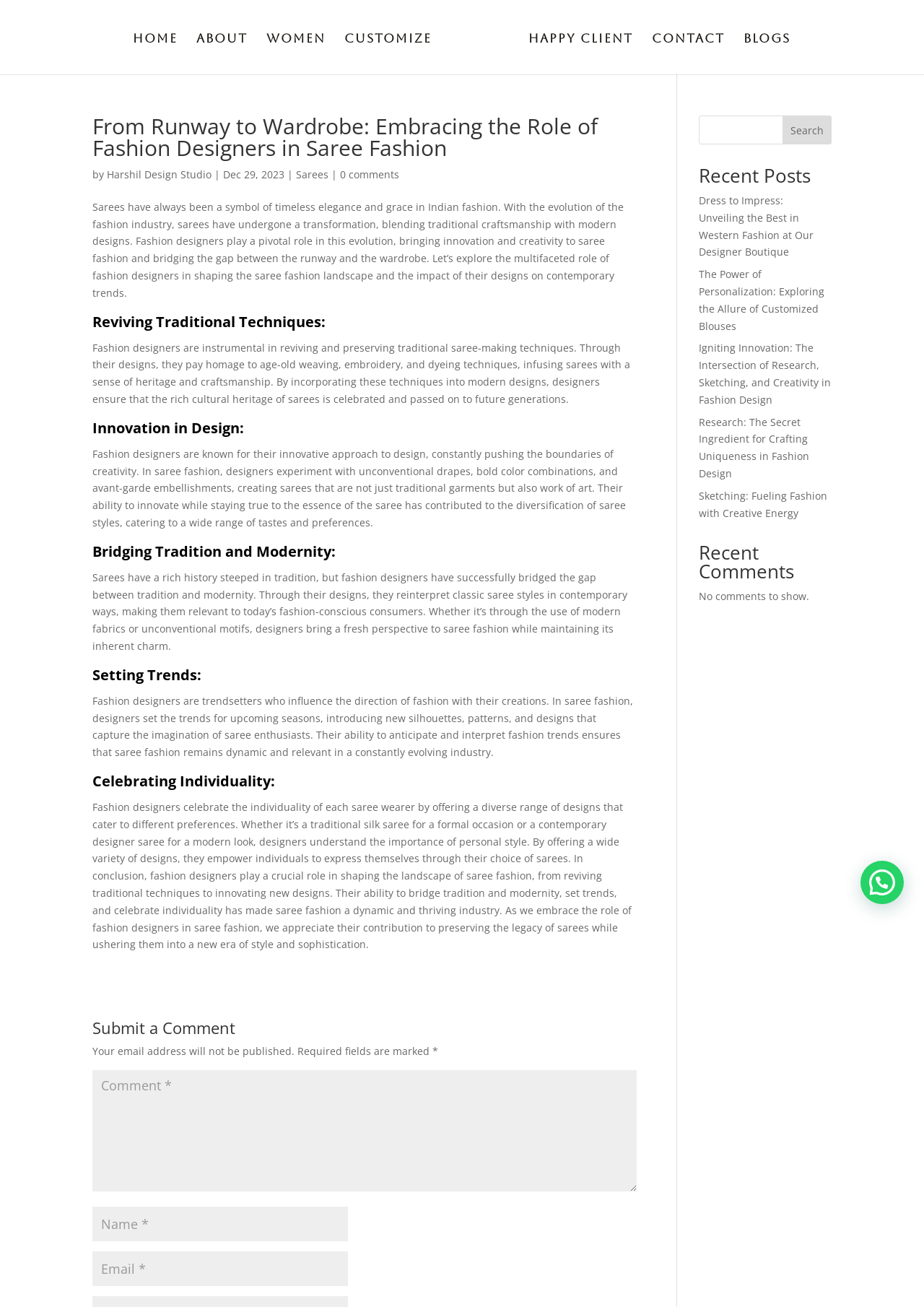Present a detailed account of what is displayed on the webpage.

This webpage is about the role of fashion designers in saree fashion, with a focus on their impact on the industry. At the top of the page, there is a navigation menu with links to "Home", "About", "Women", "Customize", "Harshil Design Studio", "Happy Client", "Contact", and "Blogs". Below the navigation menu, there is a heading that reads "From Runway to Wardrobe: Embracing the Role of Fashion Designers in Saree Fashion" followed by a brief description of the article and its author.

The main content of the page is divided into several sections, each with a heading that describes the role of fashion designers in saree fashion. The sections include "Reviving Traditional Techniques", "Innovation in Design", "Bridging Tradition and Modernity", "Setting Trends", and "Celebrating Individuality". Each section has a brief paragraph that explains the role of fashion designers in that particular aspect of saree fashion.

On the right side of the page, there is a search bar and a section titled "Recent Posts" that lists several links to other articles on the website. Below the "Recent Posts" section, there is a section titled "Recent Comments" that indicates that there are no comments to show.

At the bottom of the page, there is a comment submission form with fields for name, email, and comment. The form also includes a note that the email address will not be published.